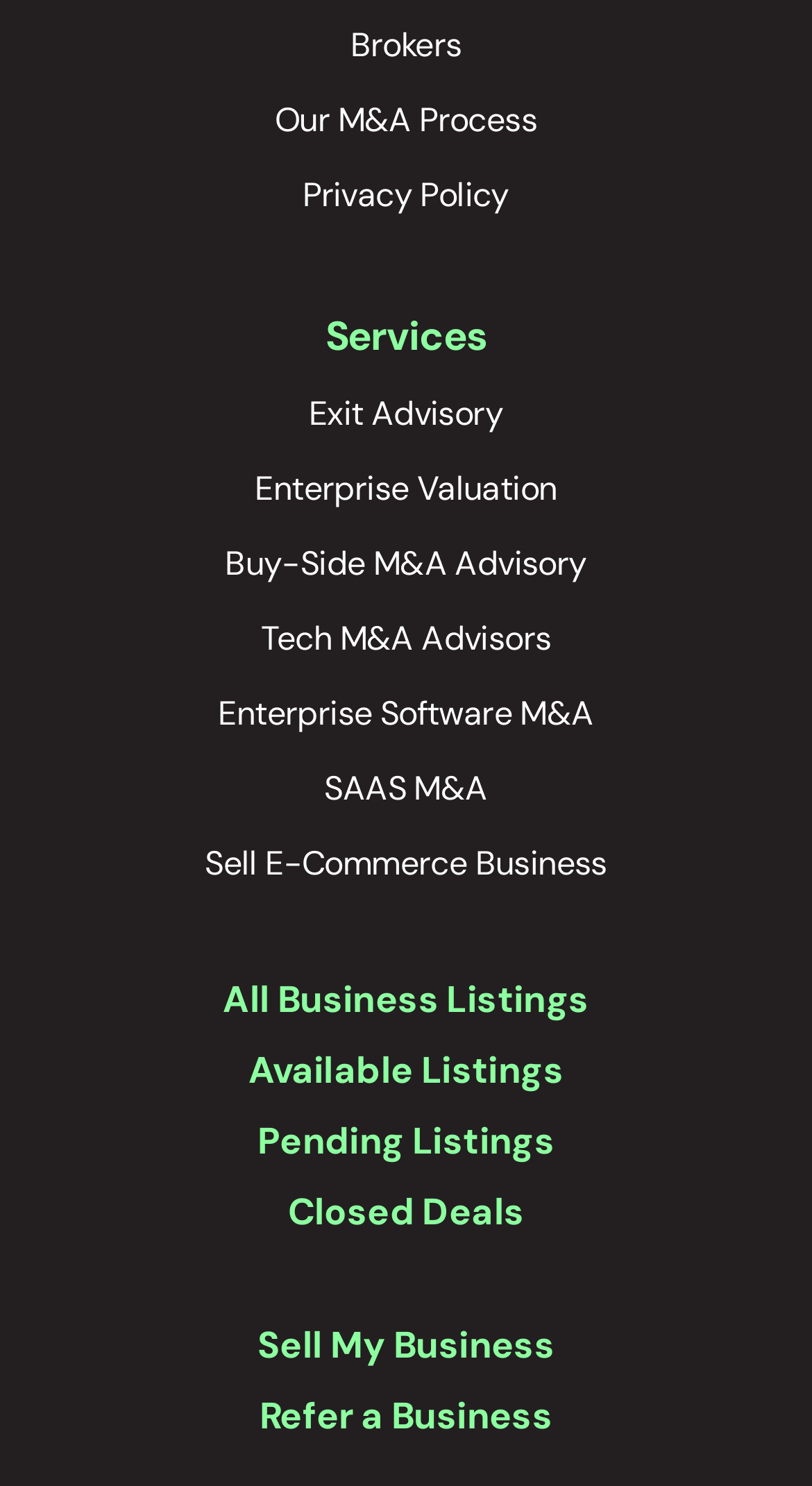Please provide the bounding box coordinates for the element that needs to be clicked to perform the instruction: "Explore Tech M&A Advisors". The coordinates must consist of four float numbers between 0 and 1, formatted as [left, top, right, bottom].

[0.321, 0.414, 0.679, 0.444]